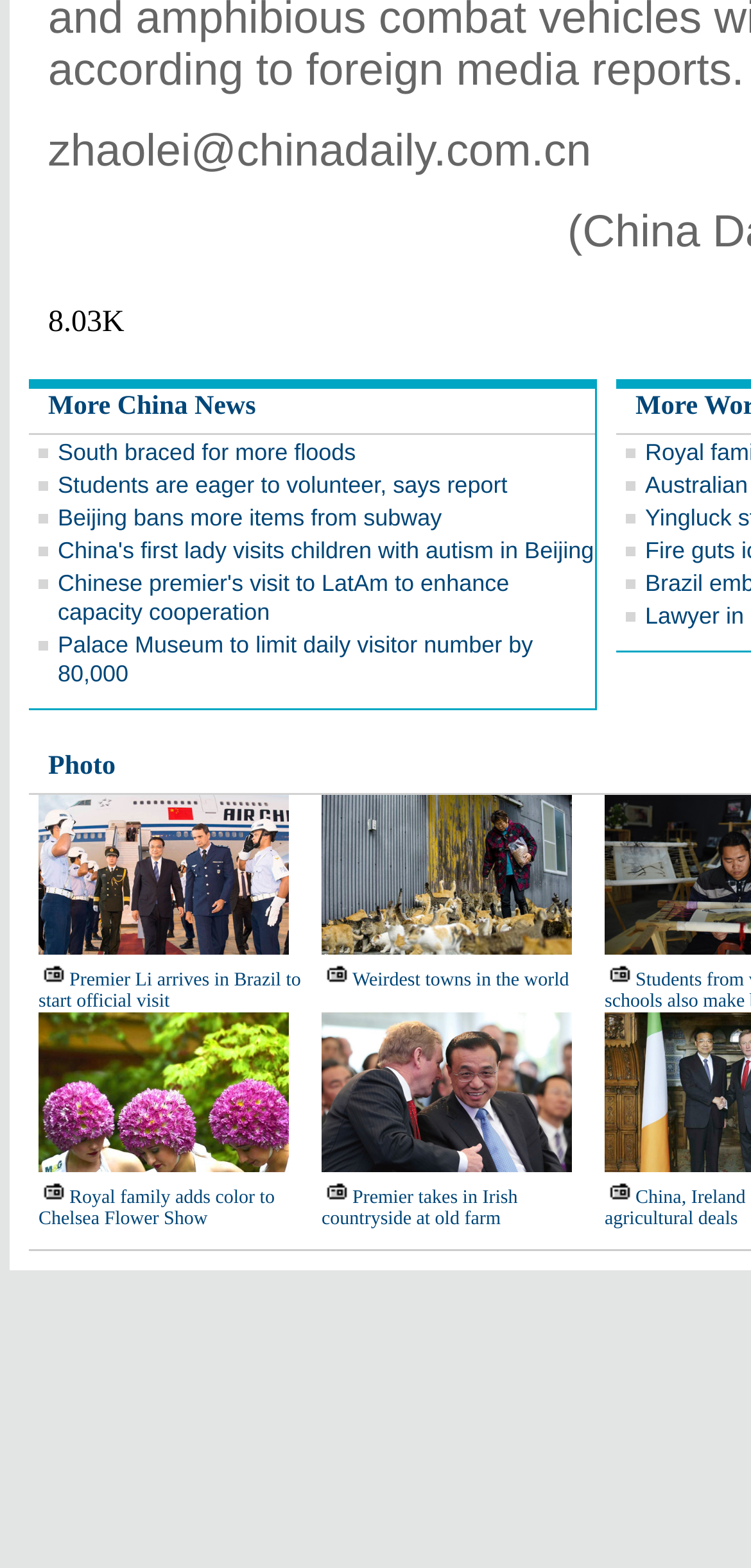Please provide a brief answer to the following inquiry using a single word or phrase:
How many images are on the webpage?

8